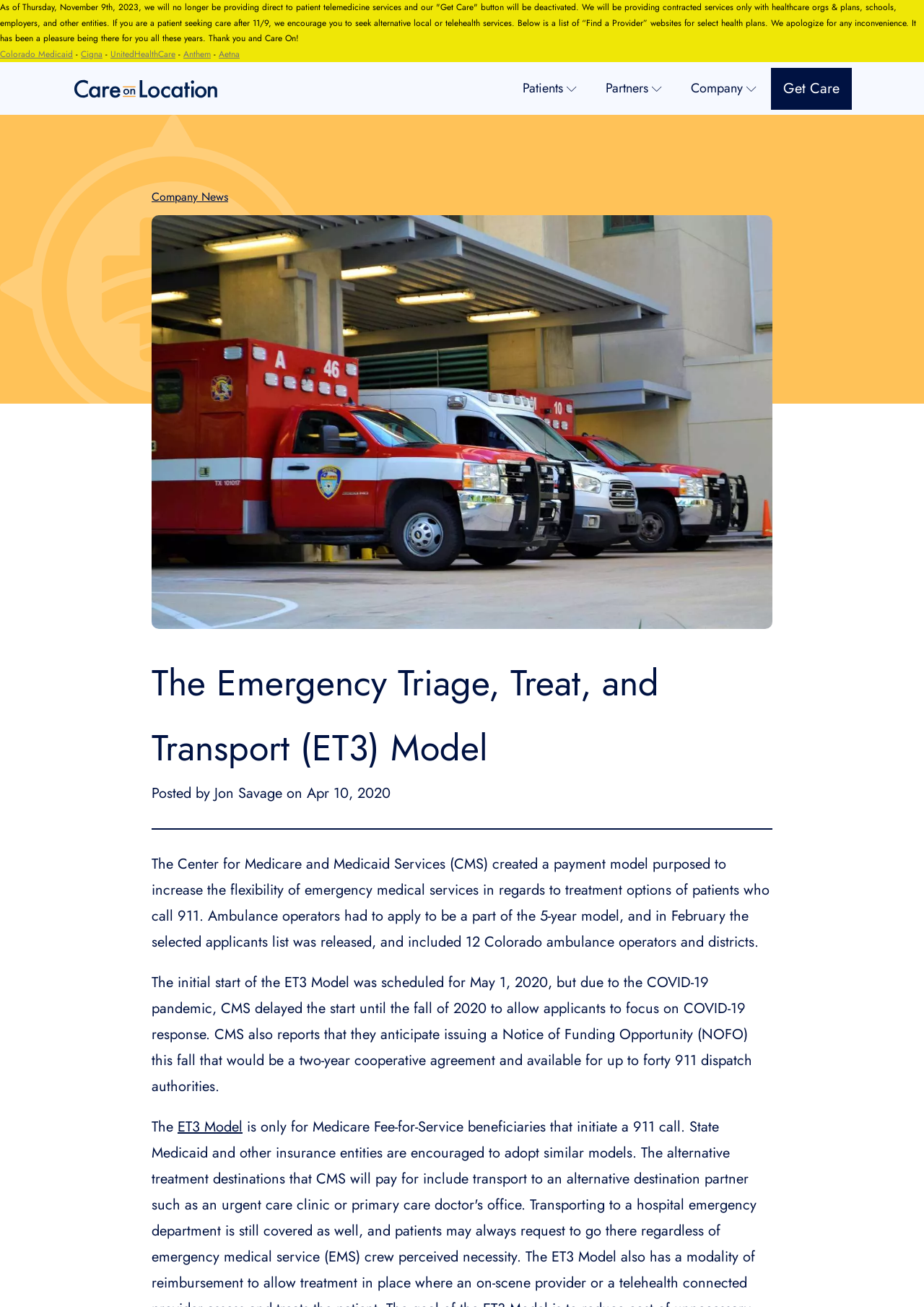Why was the start of the ET3 Model delayed?
Ensure your answer is thorough and detailed.

According to the webpage, the initial start of the ET3 Model was scheduled for May 1, 2020, but due to the COVID-19 pandemic, CMS delayed the start until the fall of 2020 to allow applicants to focus on COVID-19 response.